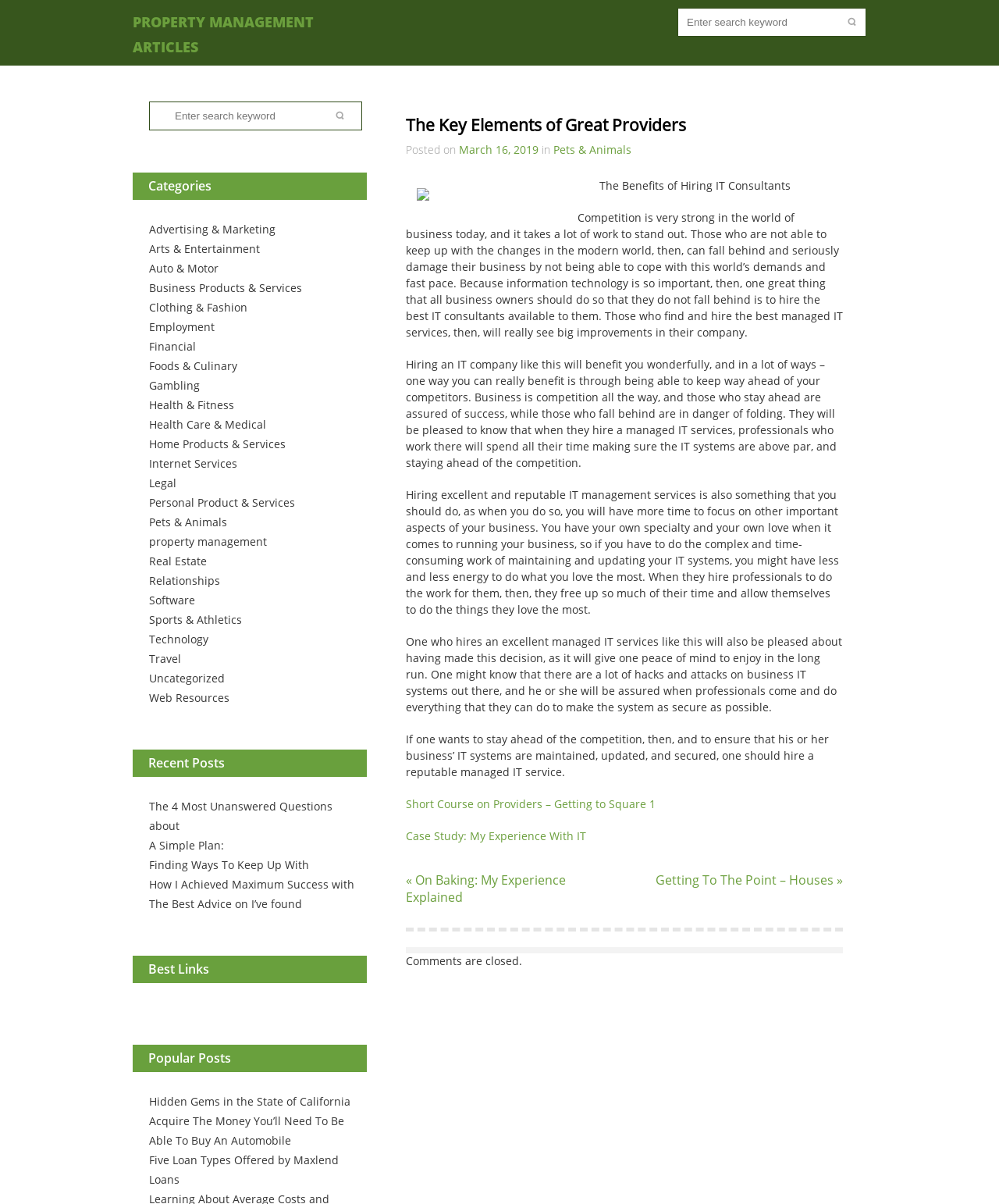Locate the bounding box coordinates of the clickable region necessary to complete the following instruction: "Click on the 'Recent Posts' link". Provide the coordinates in the format of four float numbers between 0 and 1, i.e., [left, top, right, bottom].

[0.133, 0.623, 0.367, 0.645]